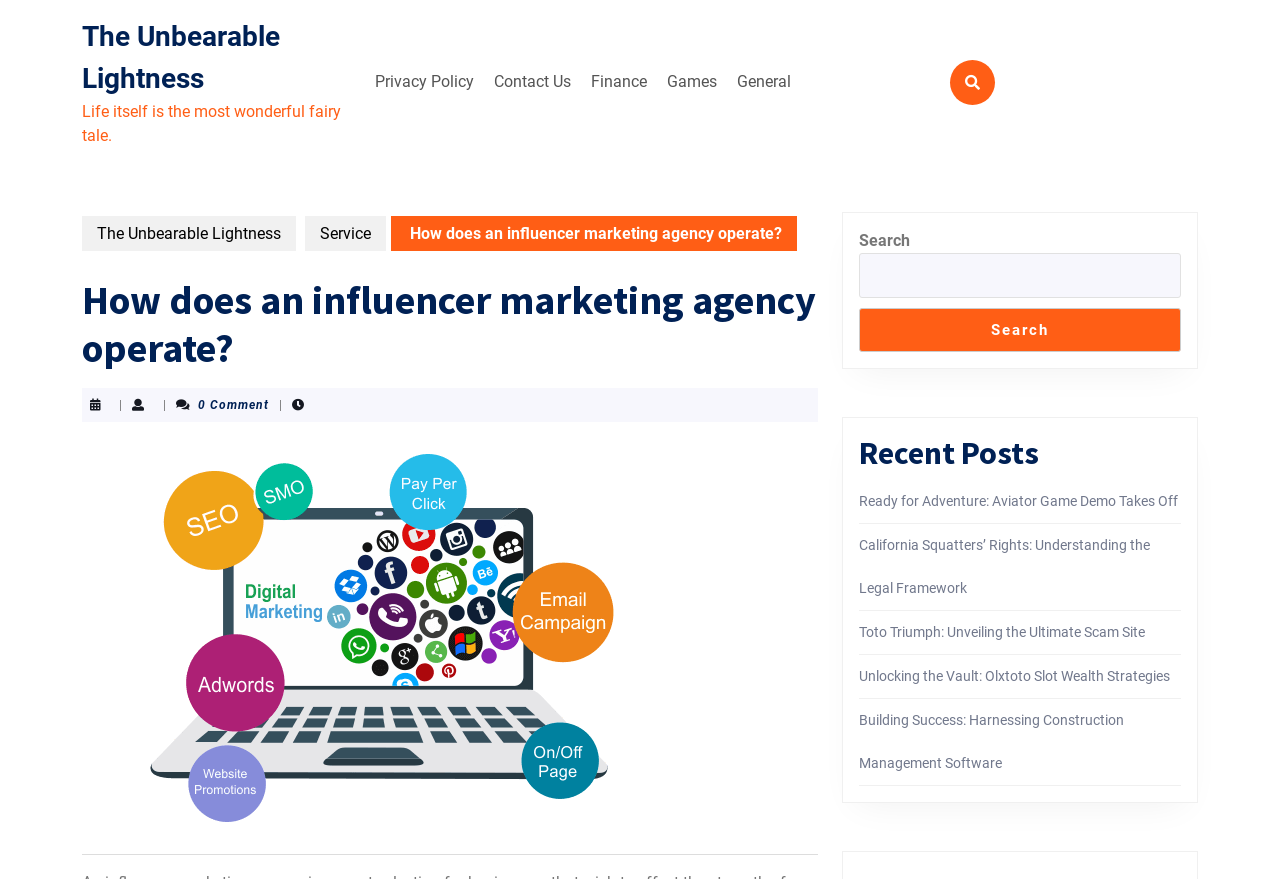What is the quote on the top of the page?
Please provide a detailed and comprehensive answer to the question.

I found the quote 'Life itself is the most wonderful fairy tale.' on the top of the page, which is a StaticText element with bounding box coordinates [0.064, 0.116, 0.266, 0.165].